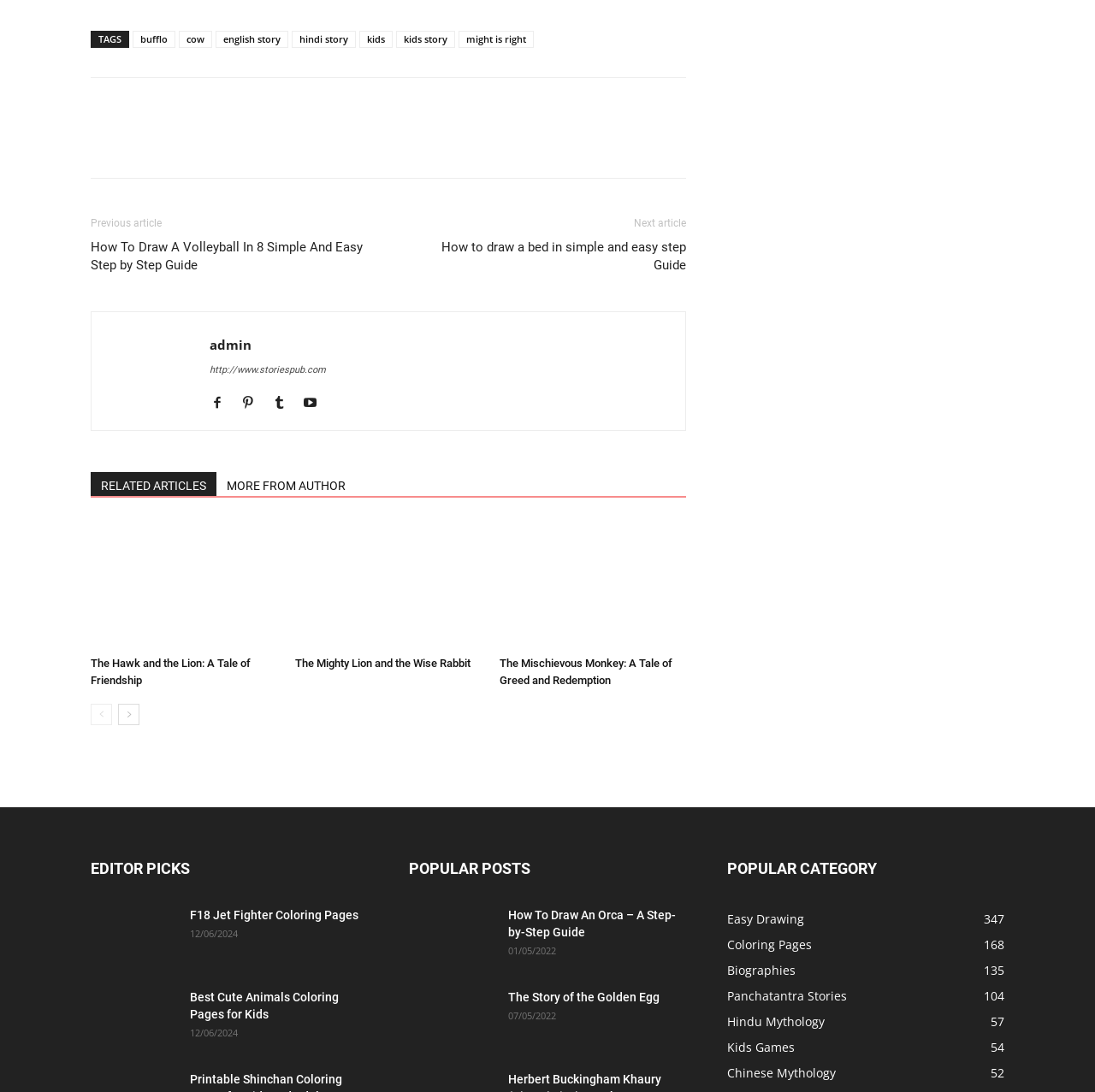What is the previous article?
Answer with a single word or short phrase according to what you see in the image.

How To Draw A Volleyball